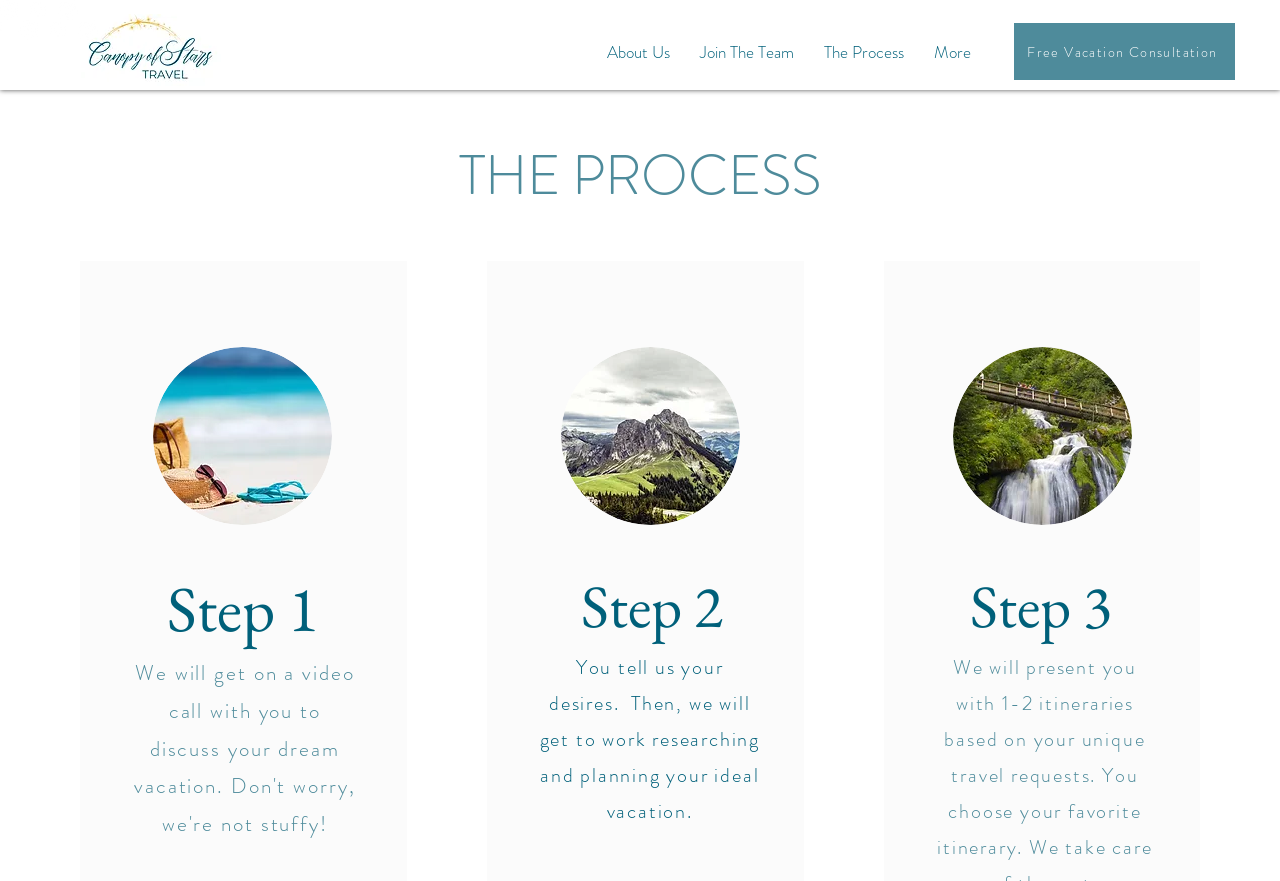What is the purpose of the 'Free Vacation Consultation' link?
Respond with a short answer, either a single word or a phrase, based on the image.

To discuss dream vacation